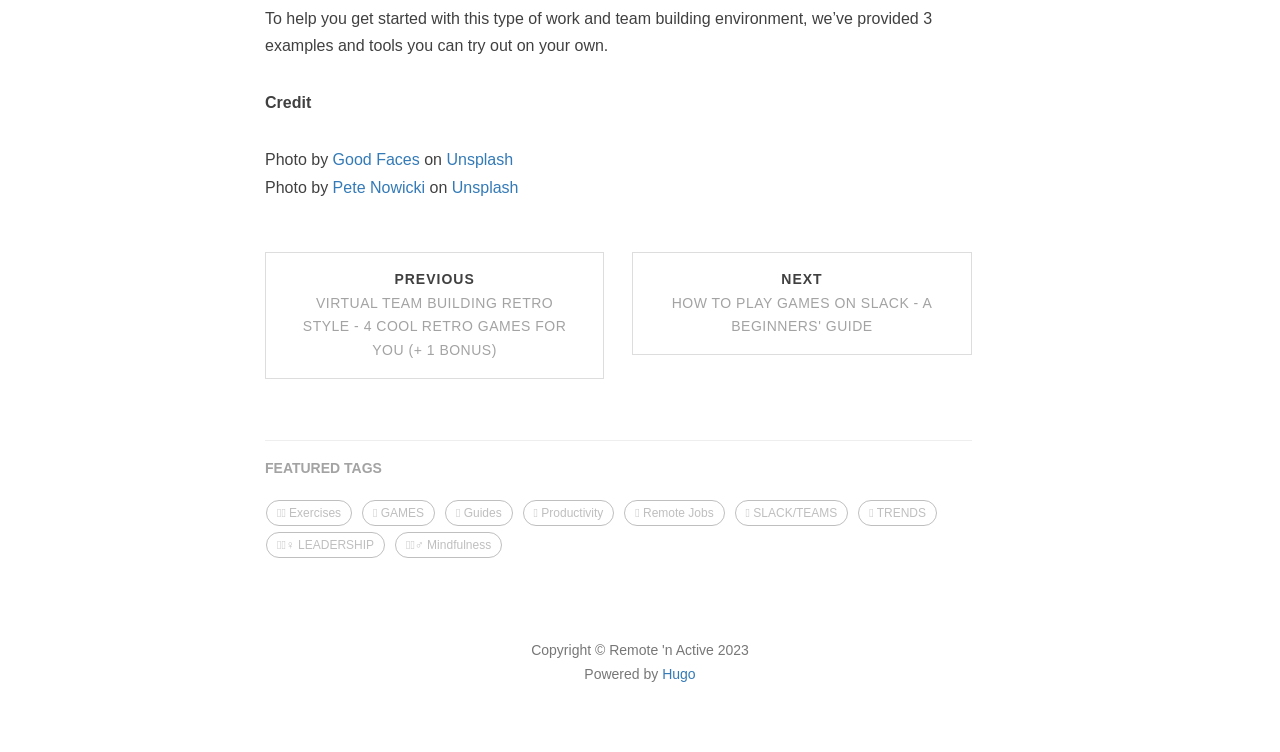Respond to the question below with a single word or phrase:
What is the platform that powers the webpage?

Hugo